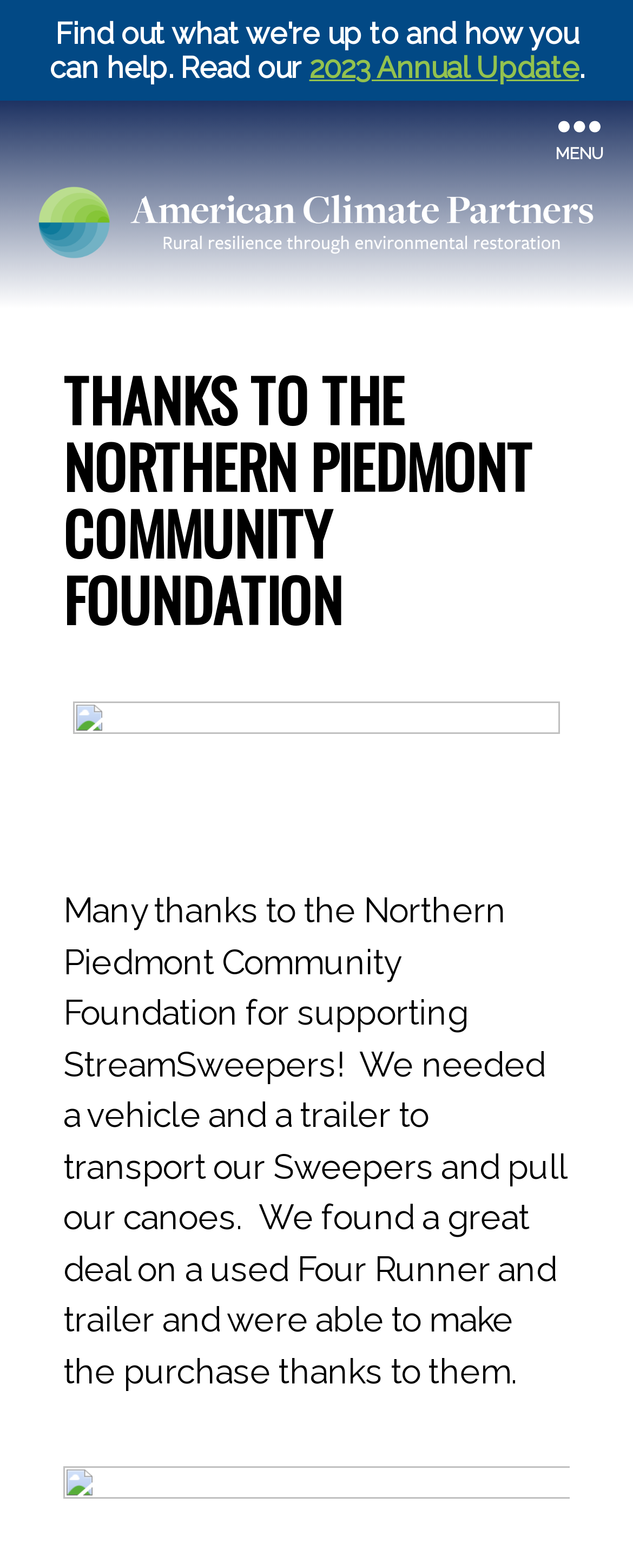Can you find and generate the webpage's heading?

THANKS TO THE NORTHERN PIEDMONT COMMUNITY FOUNDATION